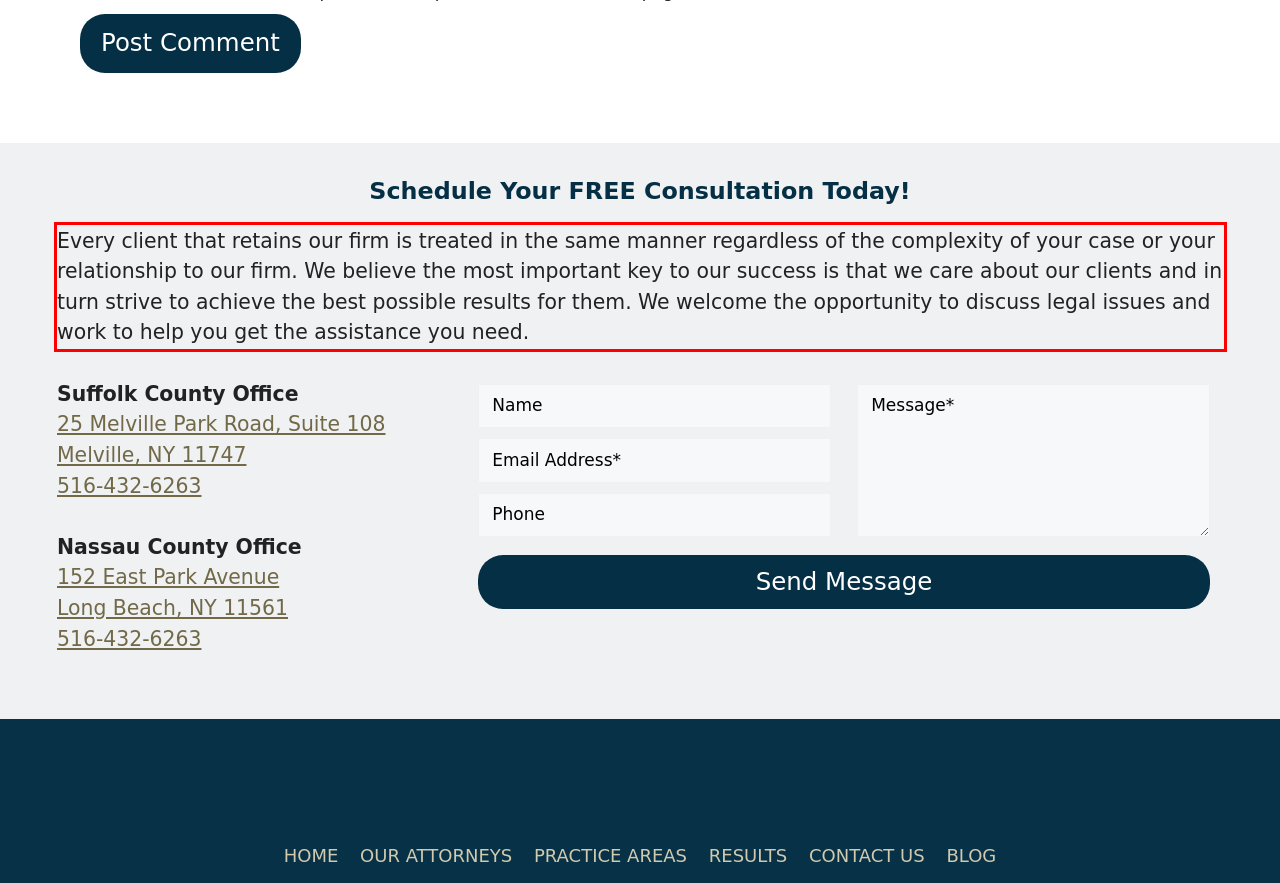Analyze the screenshot of the webpage that features a red bounding box and recognize the text content enclosed within this red bounding box.

Every client that retains our firm is treated in the same manner regardless of the complexity of your case or your relationship to our firm. We believe the most important key to our success is that we care about our clients and in turn strive to achieve the best possible results for them. We welcome the opportunity to discuss legal issues and work to help you get the assistance you need.